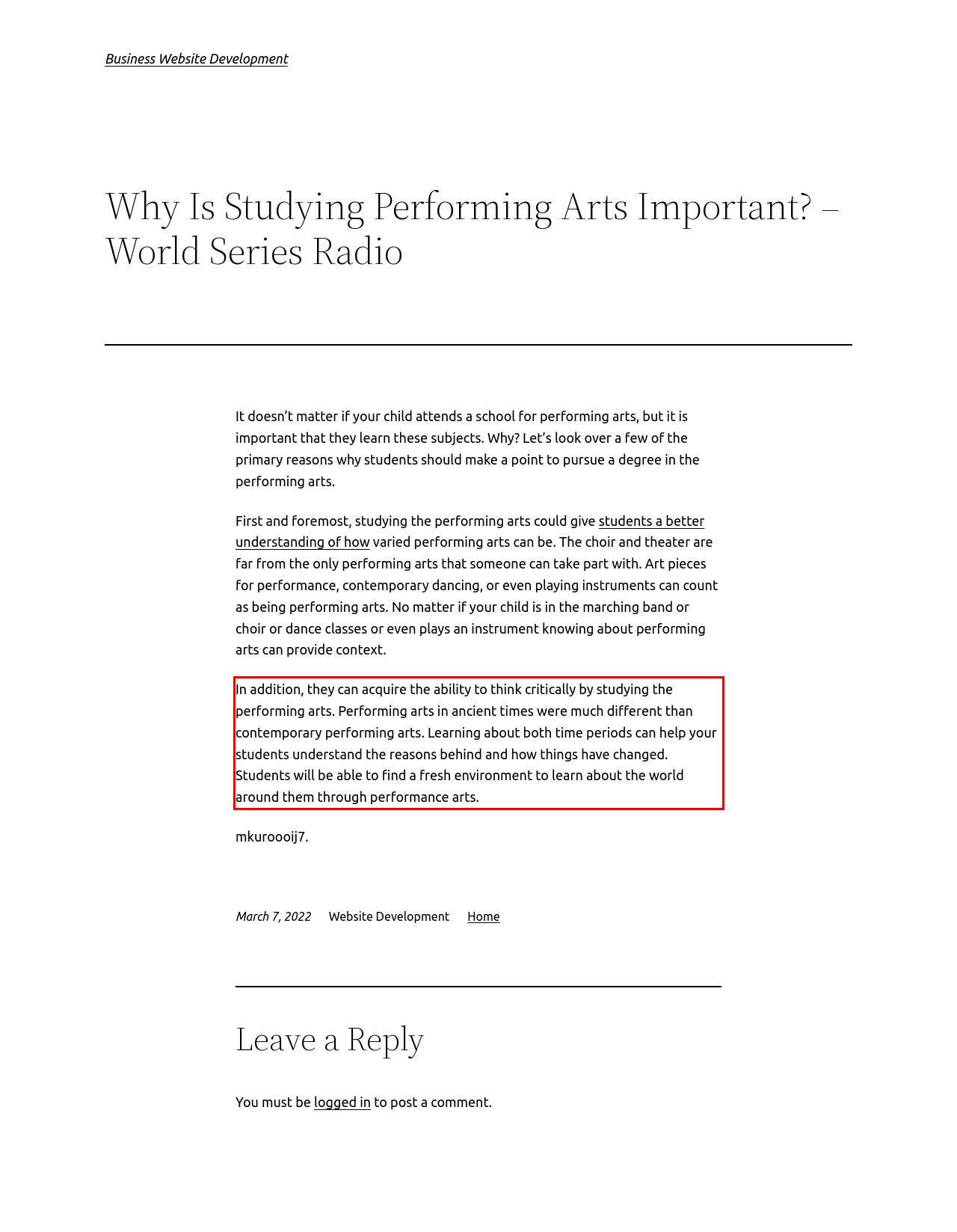Please use OCR to extract the text content from the red bounding box in the provided webpage screenshot.

In addition, they can acquire the ability to think critically by studying the performing arts. Performing arts in ancient times were much different than contemporary performing arts. Learning about both time periods can help your students understand the reasons behind and how things have changed. Students will be able to find a fresh environment to learn about the world around them through performance arts.